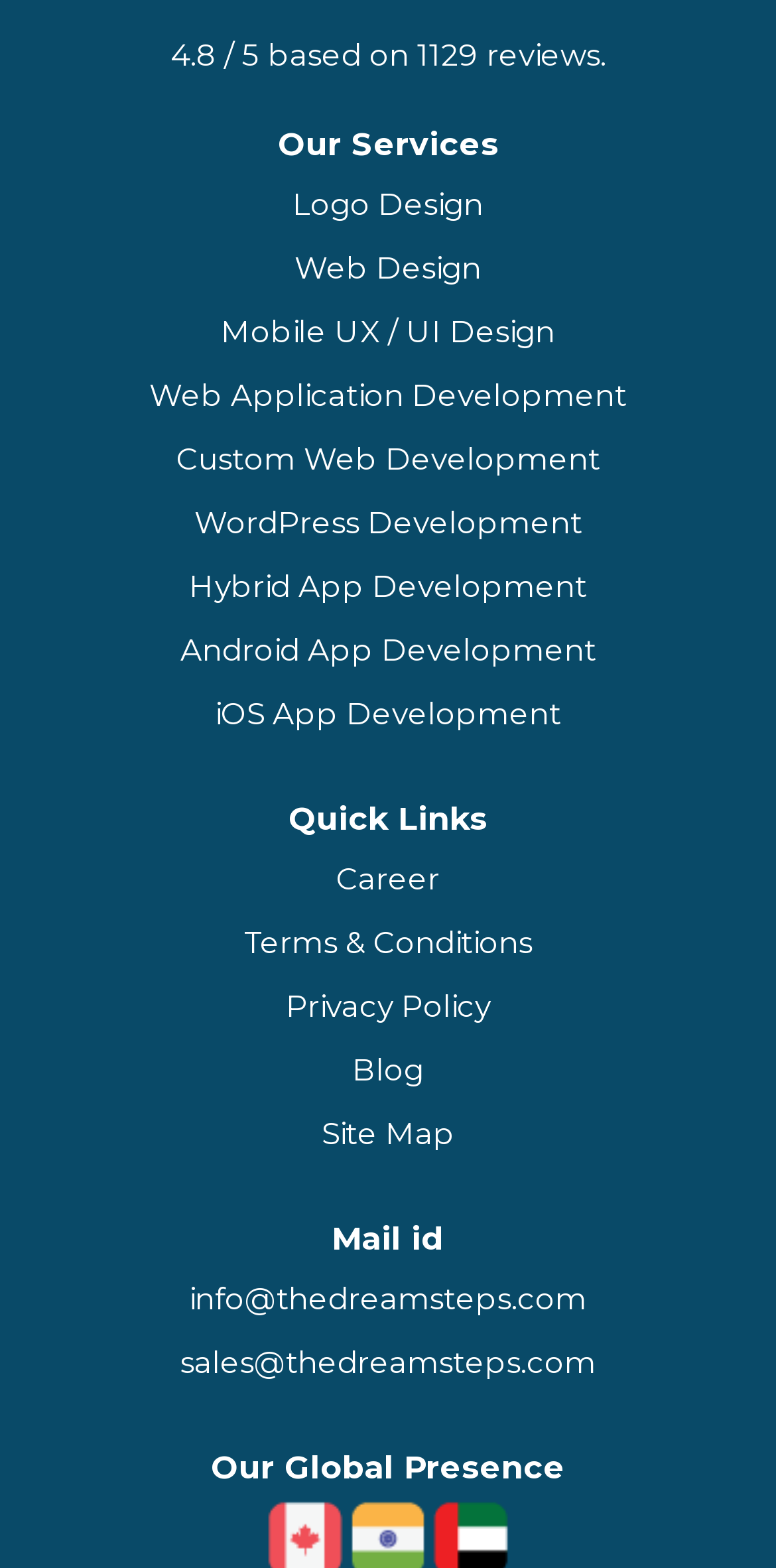Please identify the bounding box coordinates of the clickable area that will allow you to execute the instruction: "Learn about Terms & Conditions".

[0.314, 0.589, 0.686, 0.613]